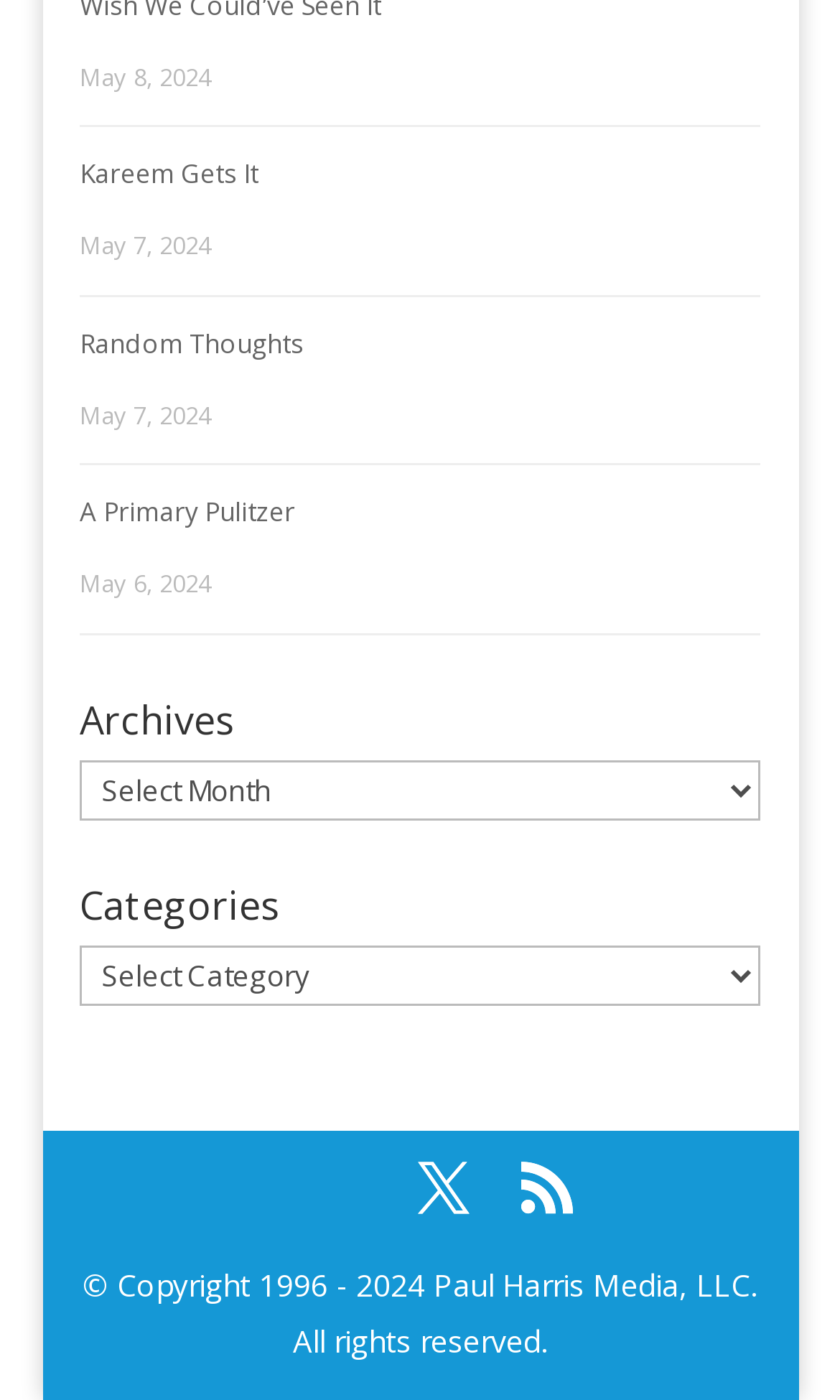How many articles are listed on the page?
Ensure your answer is thorough and detailed.

I counted the number of headings with links, which are 'Kareem Gets It', 'Random Thoughts', 'A Primary Pulitzer', and found 4 articles listed on the page.